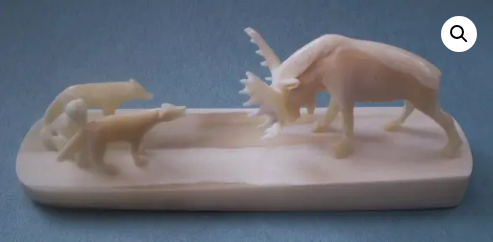What is the theme of the sculpture?
Please use the image to provide a one-word or short phrase answer.

Wildlife and nature